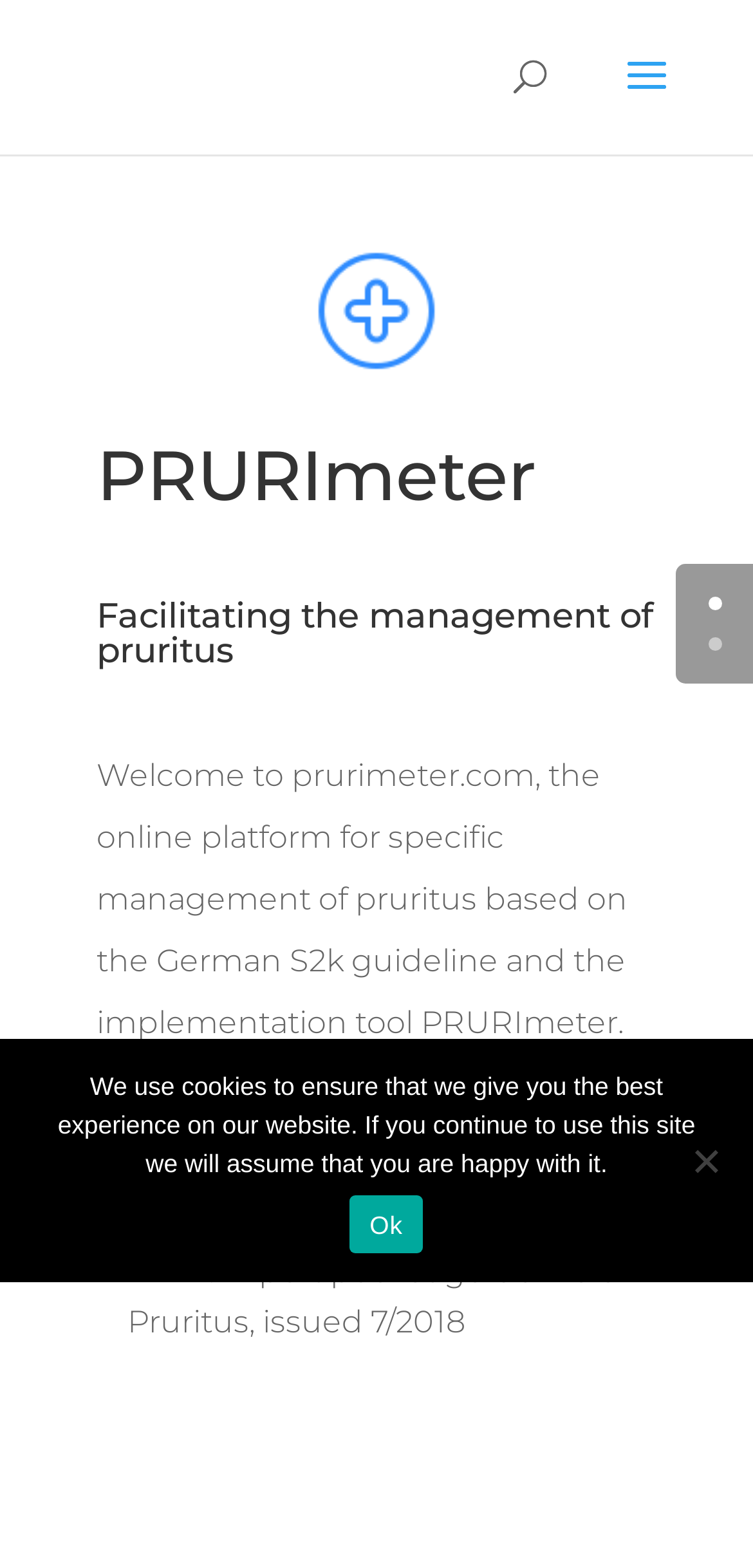Describe every aspect of the webpage comprehensively.

The webpage is titled "PRURImeter - dermaclinics.de" and appears to be a platform for managing pruritus, a skin condition. At the top left, there is a link to "dermaclinics.de" accompanied by an image of the same name. 

Below this, there is a search bar spanning almost the entire width of the page. 

The main content of the page is divided into sections. The first section has two headings, "PRURImeter" and "Facilitating the management of pruritus", which are positioned side by side. 

Below these headings, there is a paragraph of text welcoming users to prurimeter.com and explaining the purpose of the platform. 

Following this, there is a section titled "What you will find here:", which lists two new pieces of information: "Information on PRURImeter released 7/2018" and "Expert pocket guideline on Pruritus, issued 7/2018". 

At the top right, there are two links labeled "0" and "1". 

Finally, at the bottom of the page, there is a cookie notice dialog box that is not currently in focus. The dialog box contains a message about the use of cookies on the website and provides an "Ok" button to acknowledge this. There is also a "No" button, but its purpose is unclear.